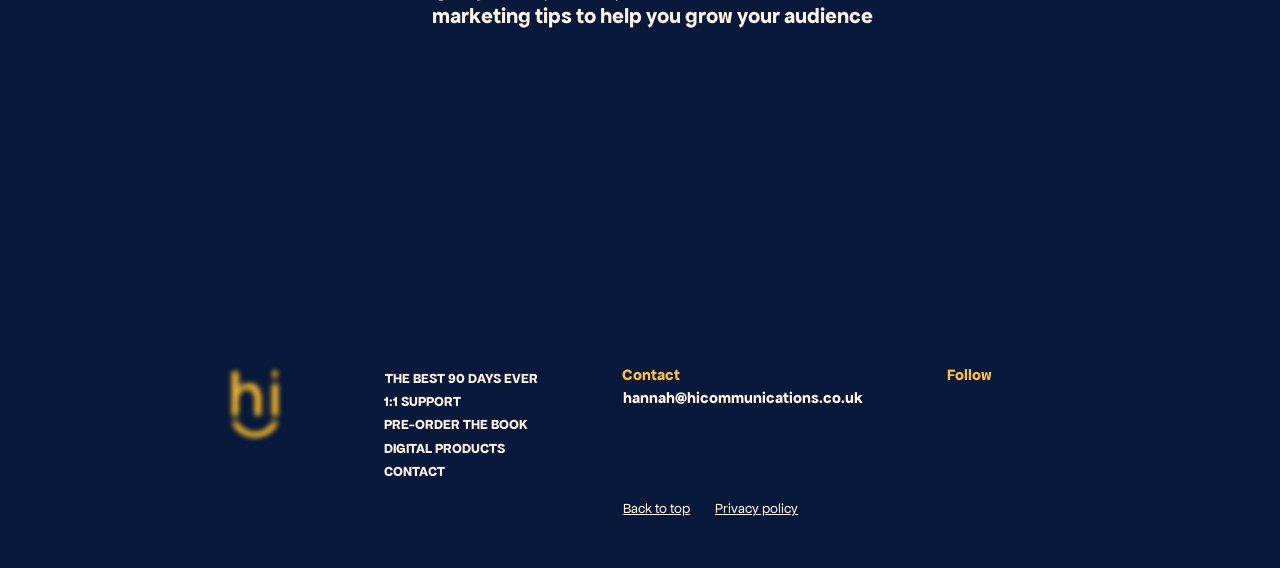How many social media links are there?
Respond to the question with a well-detailed and thorough answer.

The social media links are located in the 'Social Bar' section, which contains four links represented by icons. These links are arranged horizontally and have bounding box coordinates that indicate their vertical positions.